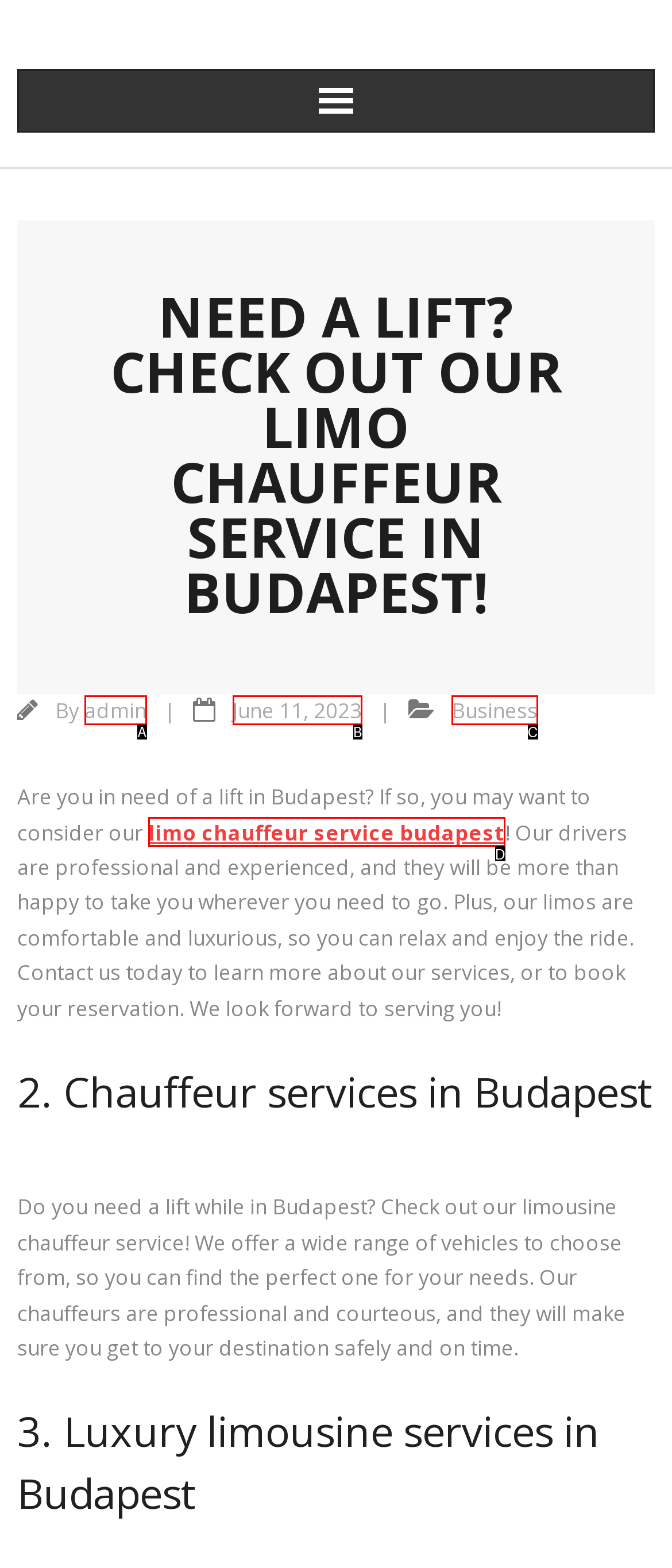Based on the element described as: June 11, 2023
Find and respond with the letter of the correct UI element.

B